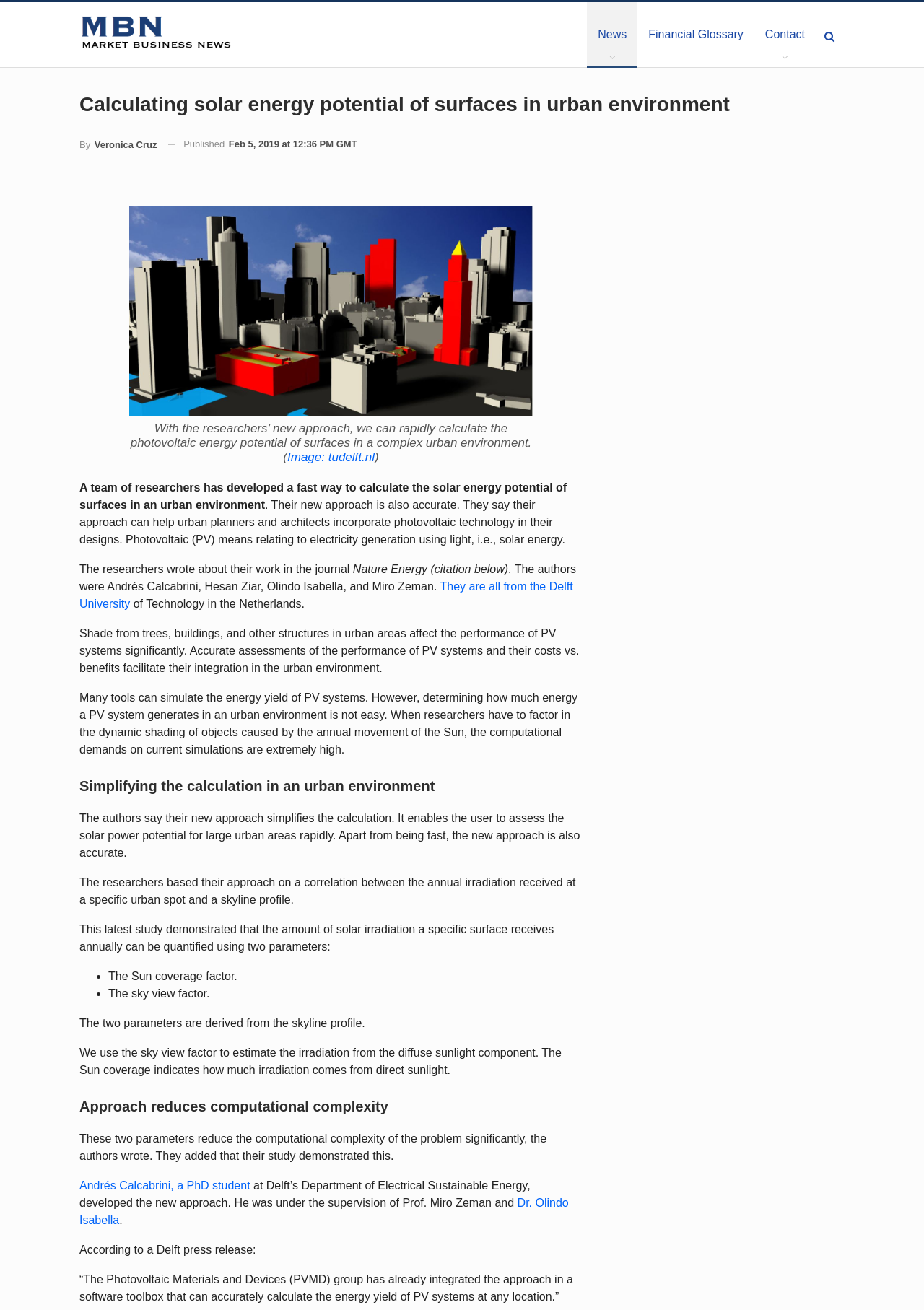What affects the performance of PV systems in urban areas?
Look at the image and respond with a one-word or short-phrase answer.

Shade from trees and buildings